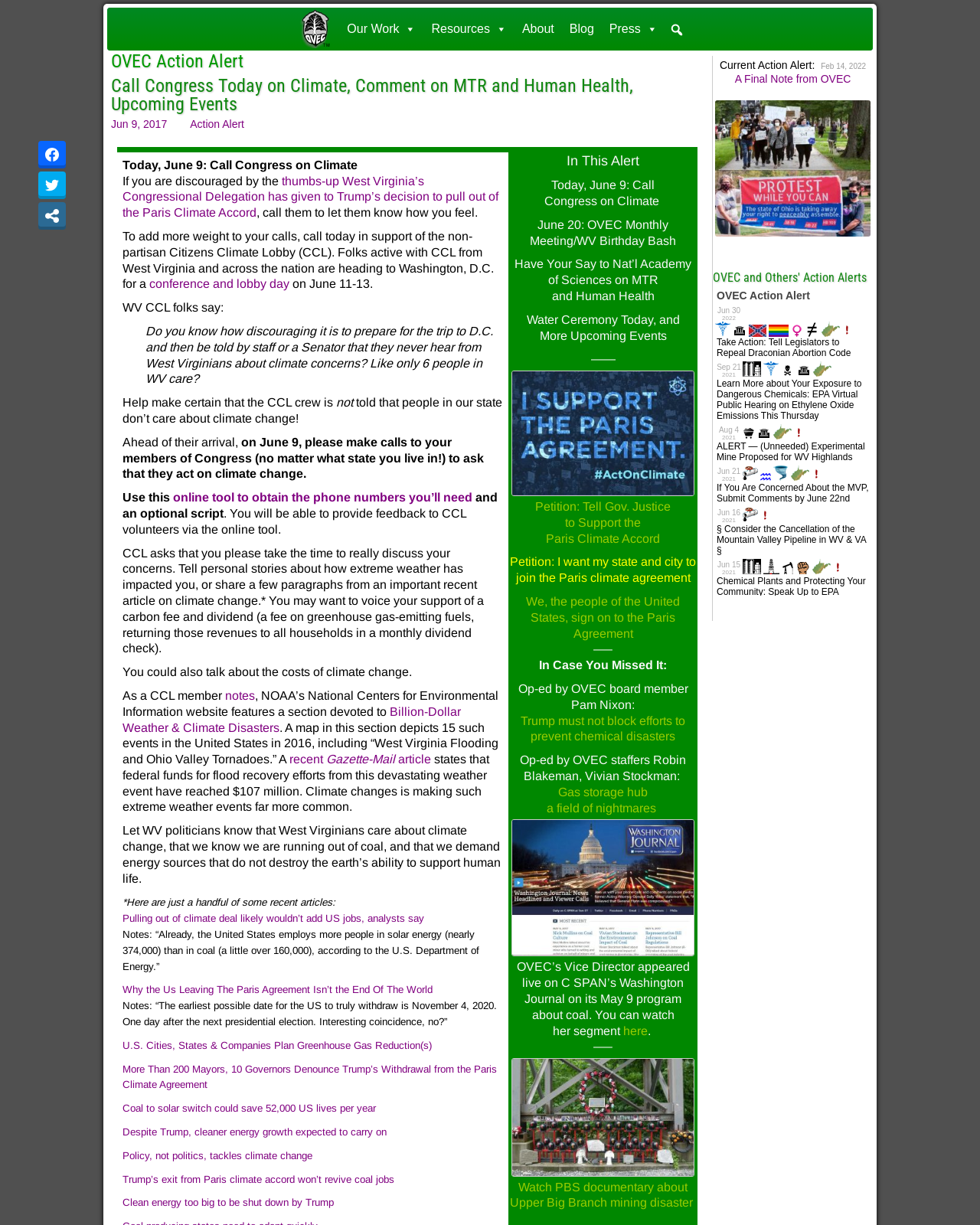Locate the bounding box coordinates of the element that needs to be clicked to carry out the instruction: "Check upcoming events". The coordinates should be given as four float numbers ranging from 0 to 1, i.e., [left, top, right, bottom].

[0.537, 0.255, 0.693, 0.279]